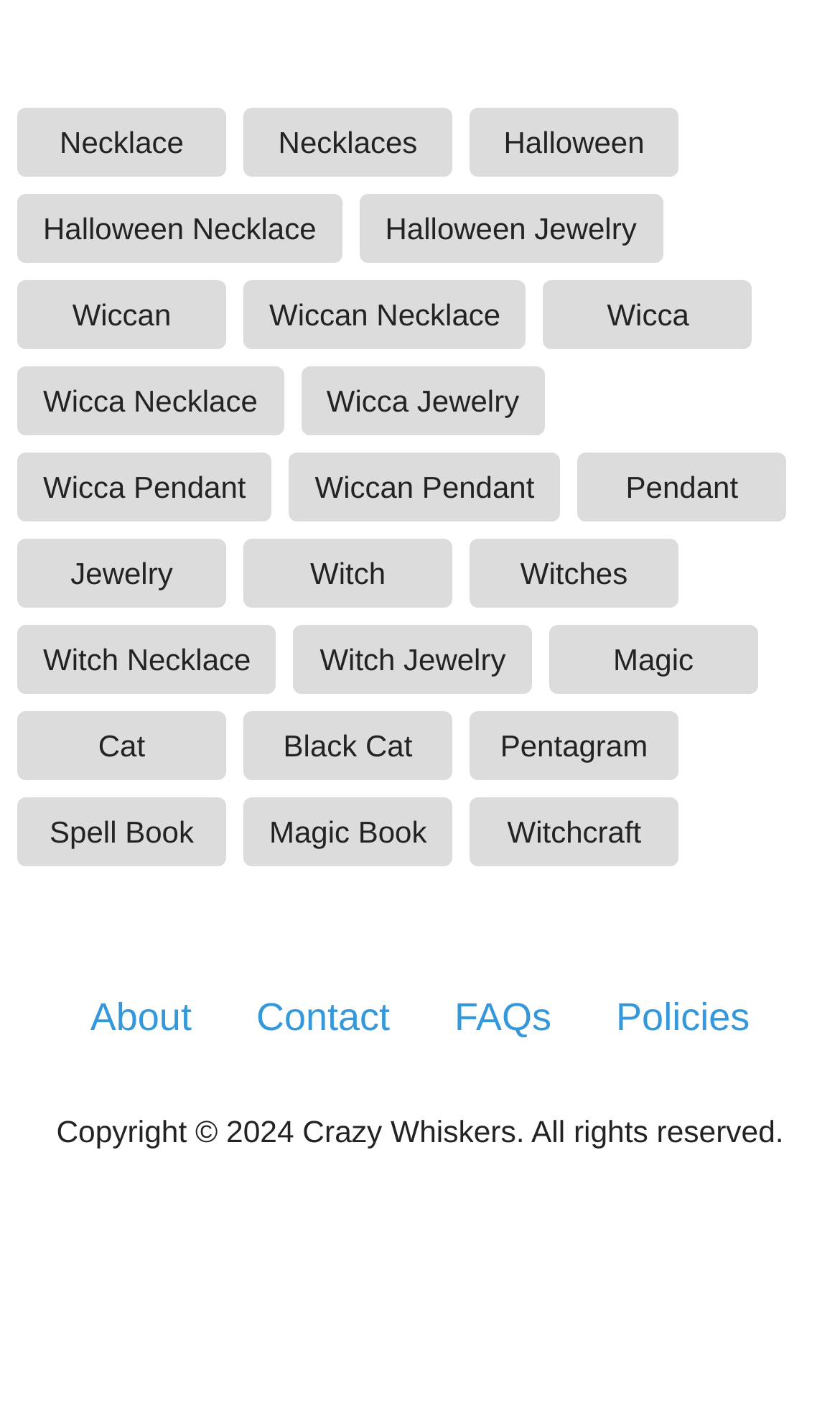What type of information can be found in the footer section?
Based on the visual content, answer with a single word or a brief phrase.

About, Contact, FAQs, and Policies